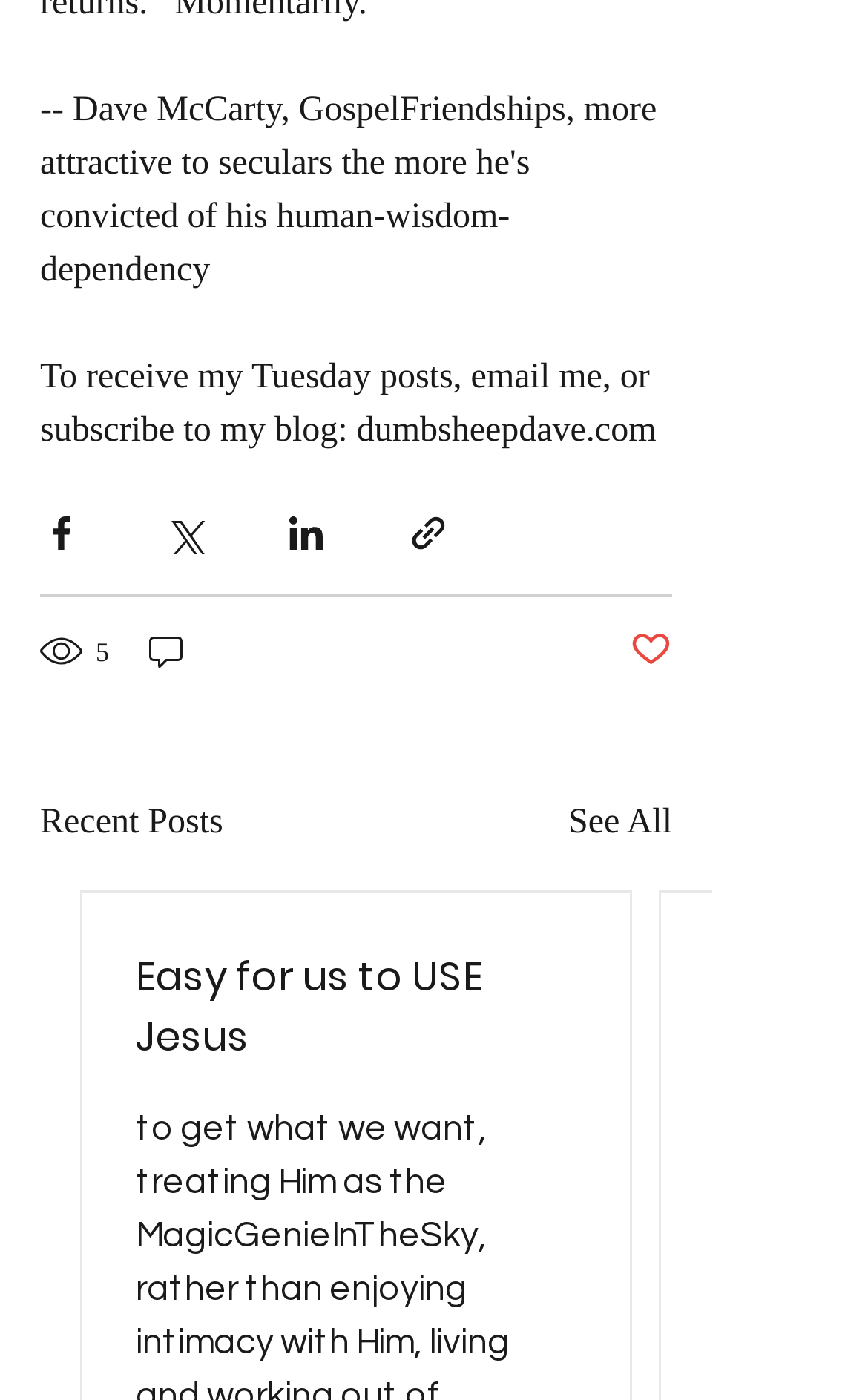Locate the bounding box coordinates of the element that should be clicked to fulfill the instruction: "See all recent posts".

[0.655, 0.569, 0.774, 0.608]